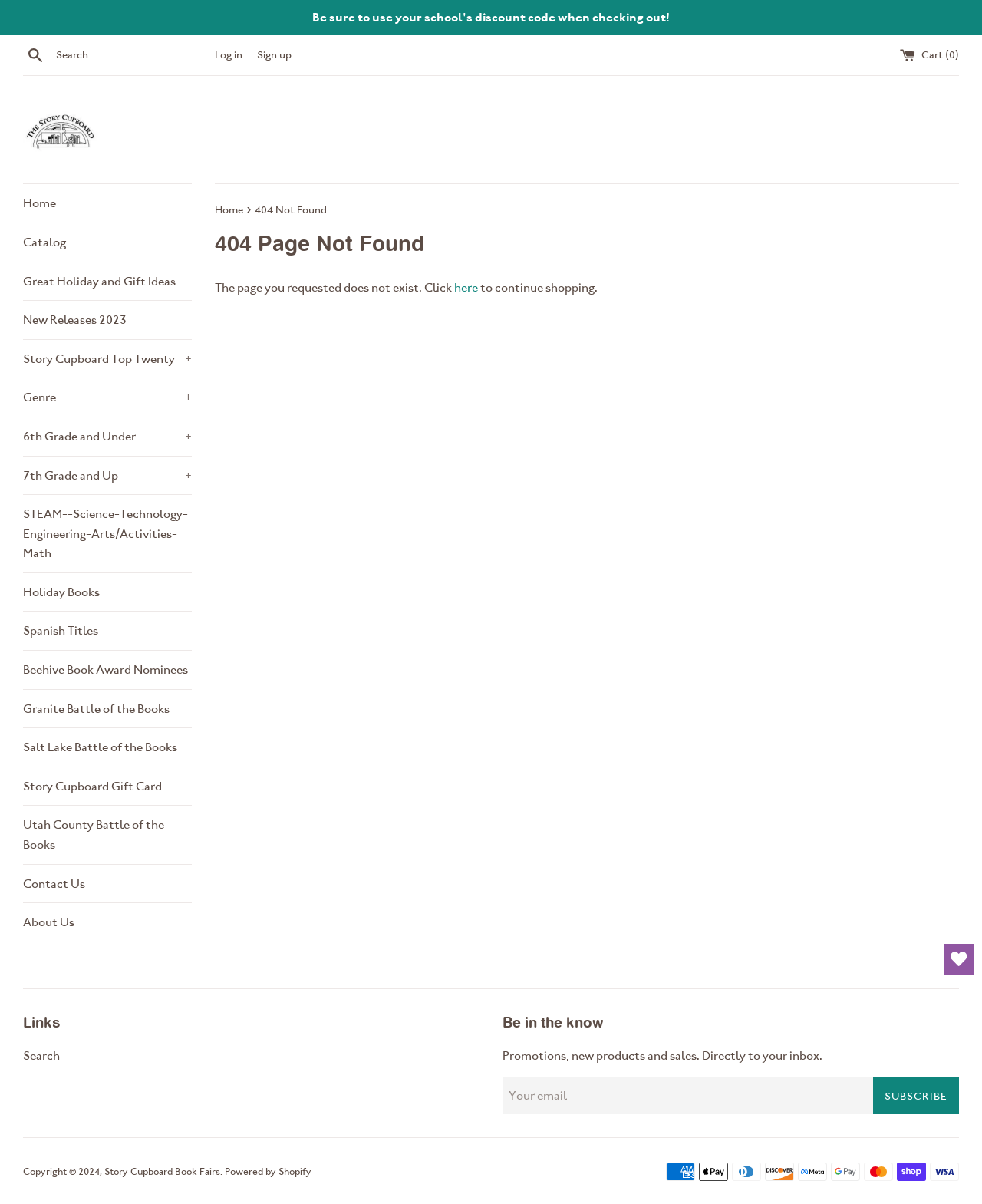What is the error message on this page?
Could you give a comprehensive explanation in response to this question?

The error message is displayed on the page, indicating that the requested page does not exist. This is evident from the StaticText element with the text '404 Page Not Found' and the subsequent text 'The page you requested does not exist. Click here to continue shopping.'